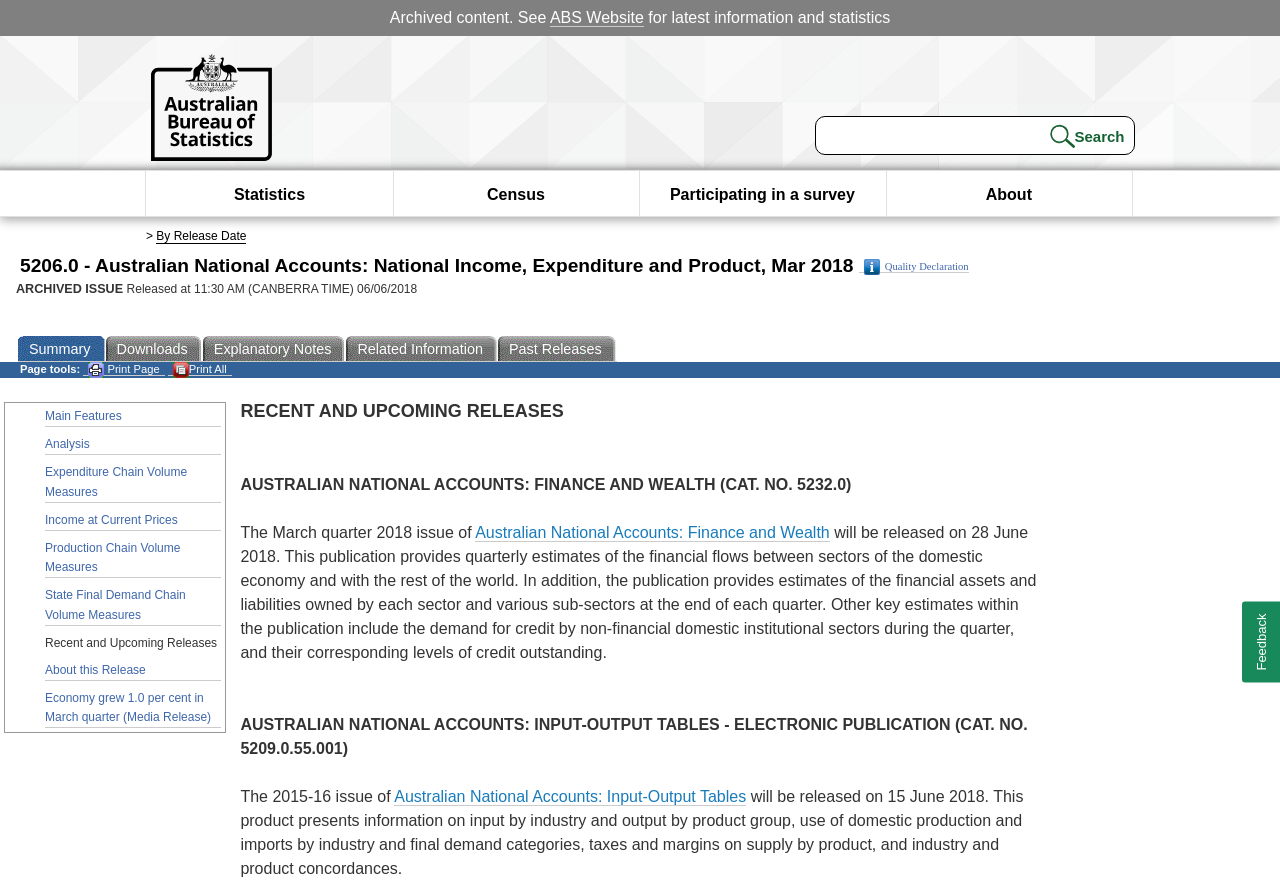Determine the bounding box coordinates for the area that needs to be clicked to fulfill this task: "Search for statistics". The coordinates must be given as four float numbers between 0 and 1, i.e., [left, top, right, bottom].

[0.637, 0.132, 0.887, 0.176]